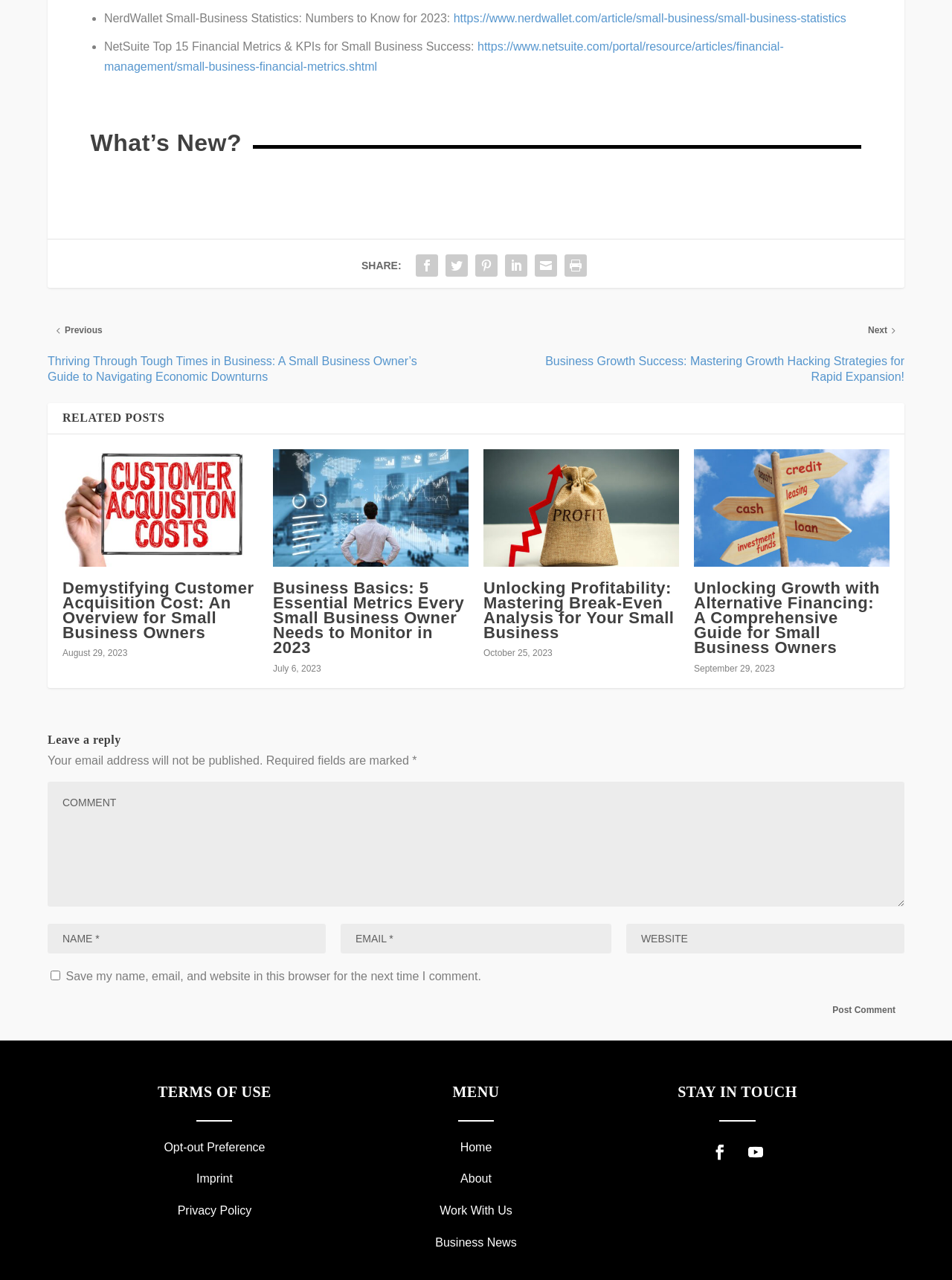Show me the bounding box coordinates of the clickable region to achieve the task as per the instruction: "Enter your name".

[0.05, 0.721, 0.342, 0.745]